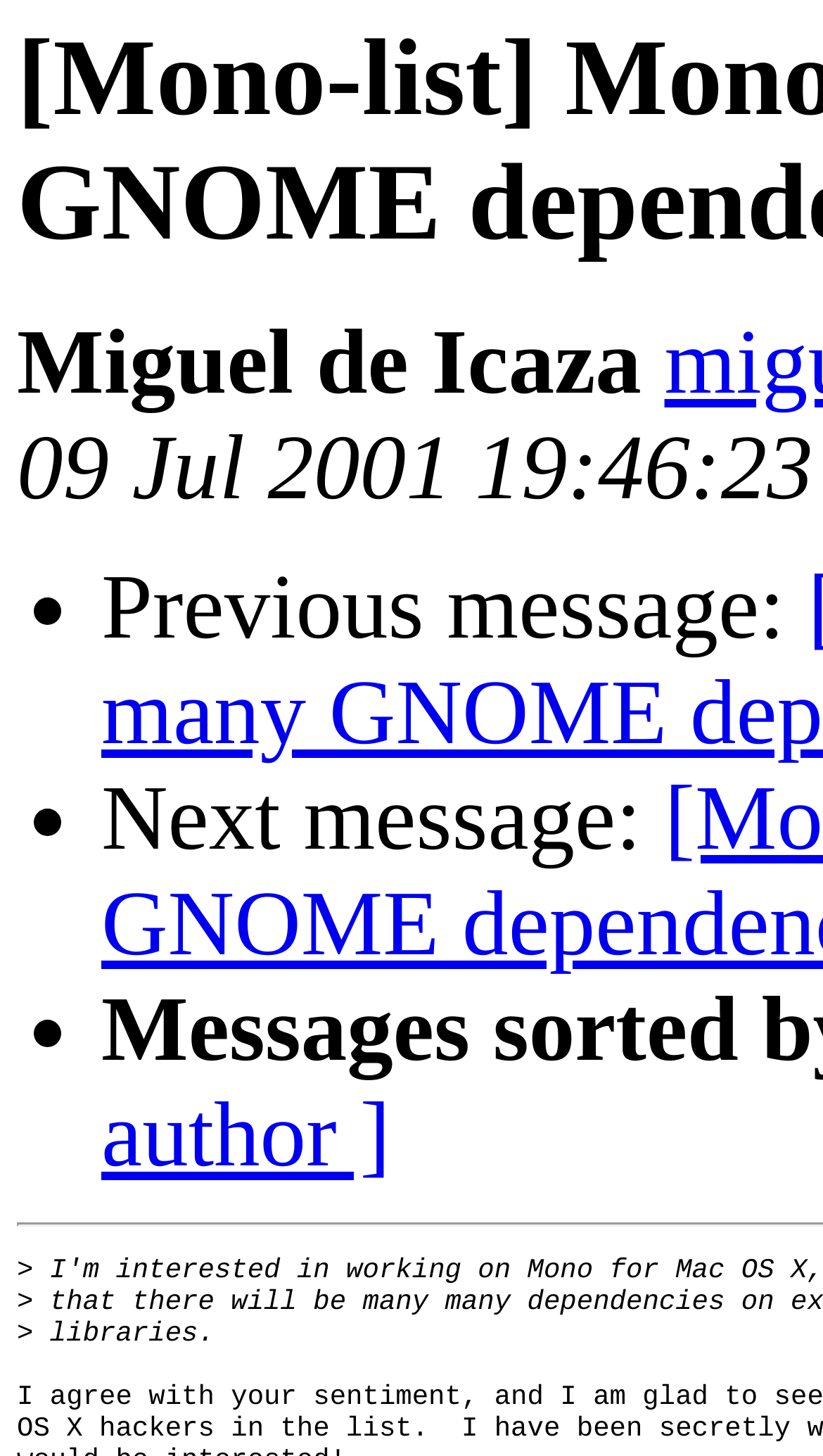Find the main header of the webpage and produce its text content.

[Mono-list] Mono without too many GNOME dependencies